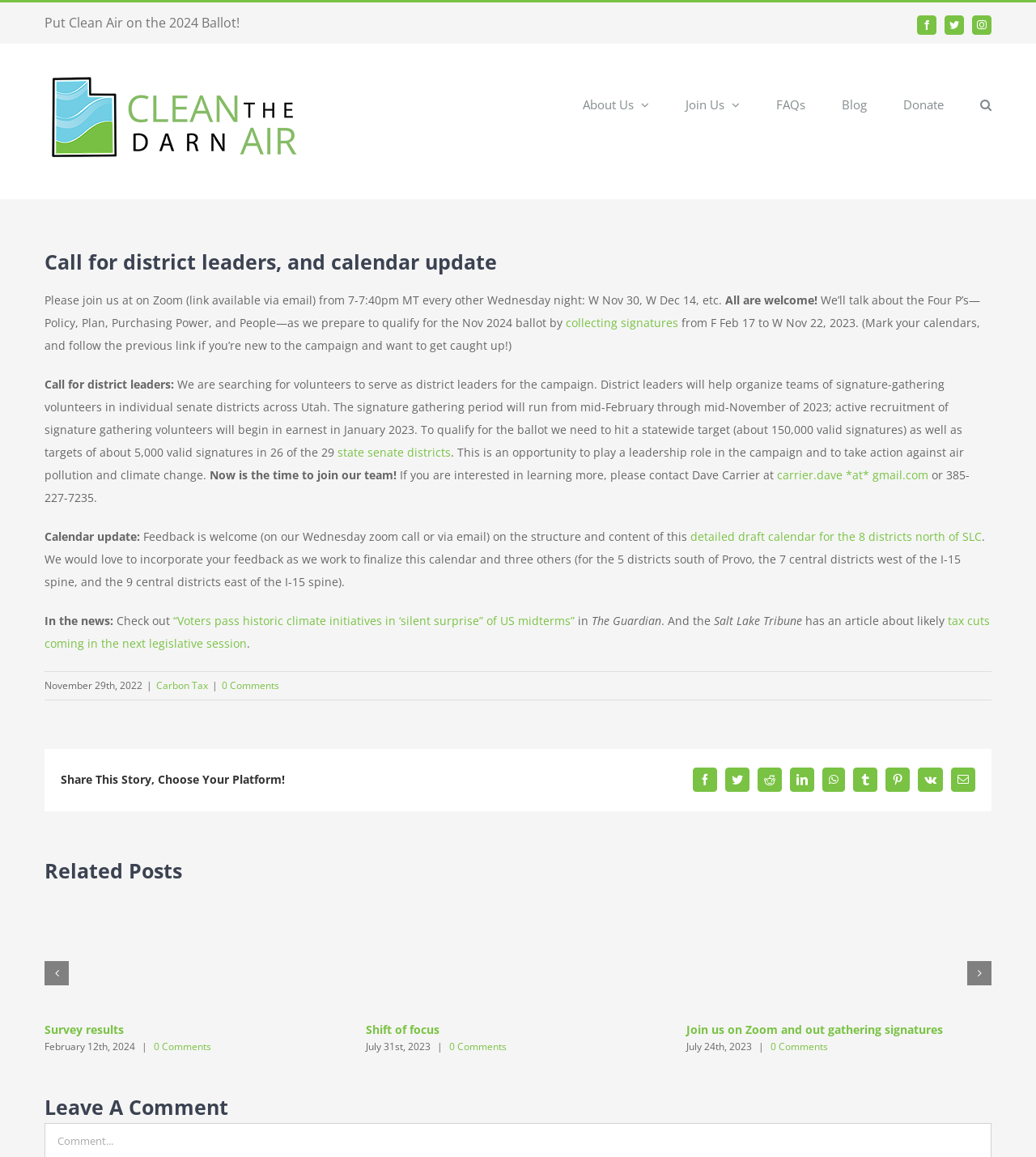Reply to the question below using a single word or brief phrase:
What is the target for valid signatures?

150,000